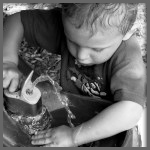Is the image in color?
Please describe in detail the information shown in the image to answer the question.

The caption specifically states that the image is in black-and-white, which means it does not contain any colors.